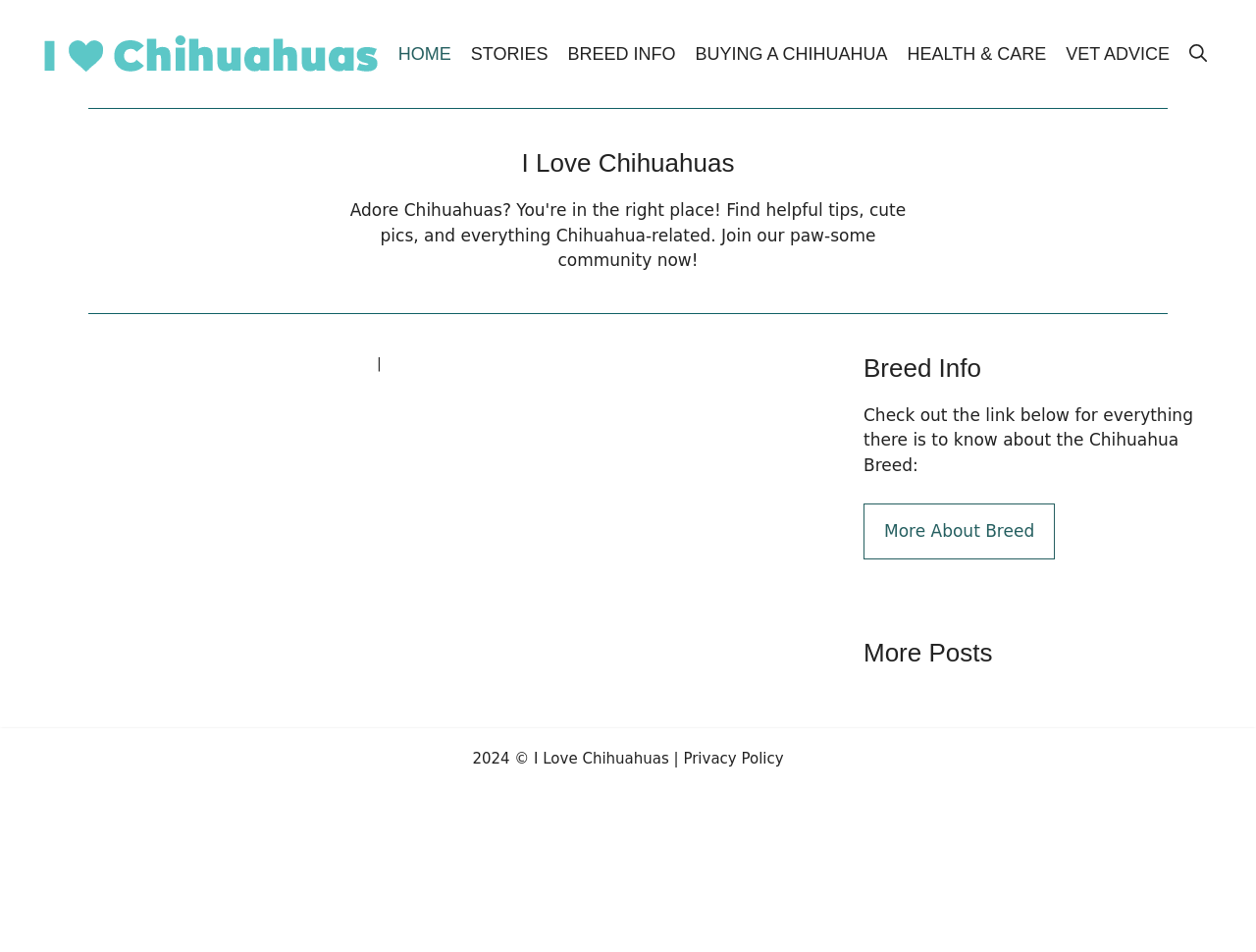Using the details in the image, give a detailed response to the question below:
What is the main topic of the article?

The main topic of the article can be inferred from the heading 'Breed Info' and the link 'More About Breed' which suggests that the article is discussing information about the Chihuahua breed.